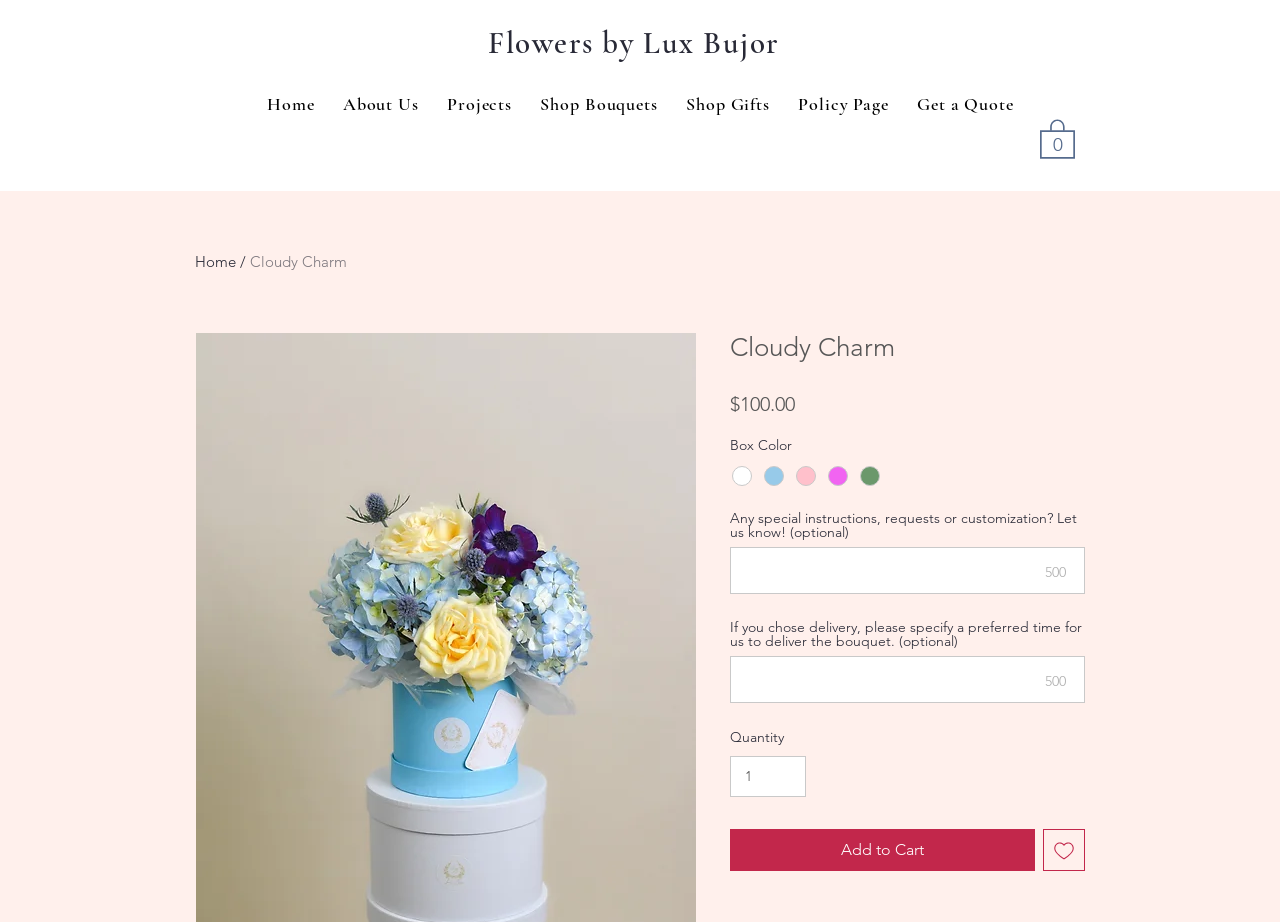Provide your answer to the question using just one word or phrase: What is the purpose of the textbox below 'Any special instructions, requests or customization?'

optional instructions